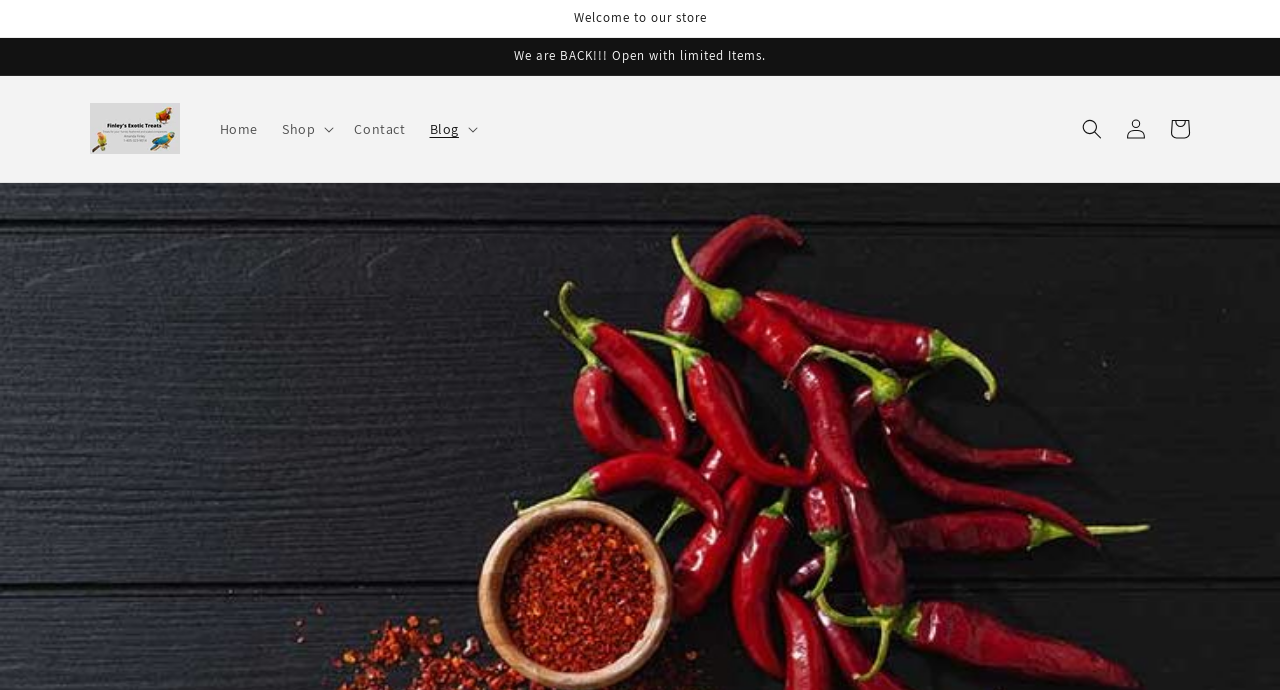Determine the bounding box coordinates of the clickable region to follow the instruction: "search for something".

[0.836, 0.155, 0.87, 0.219]